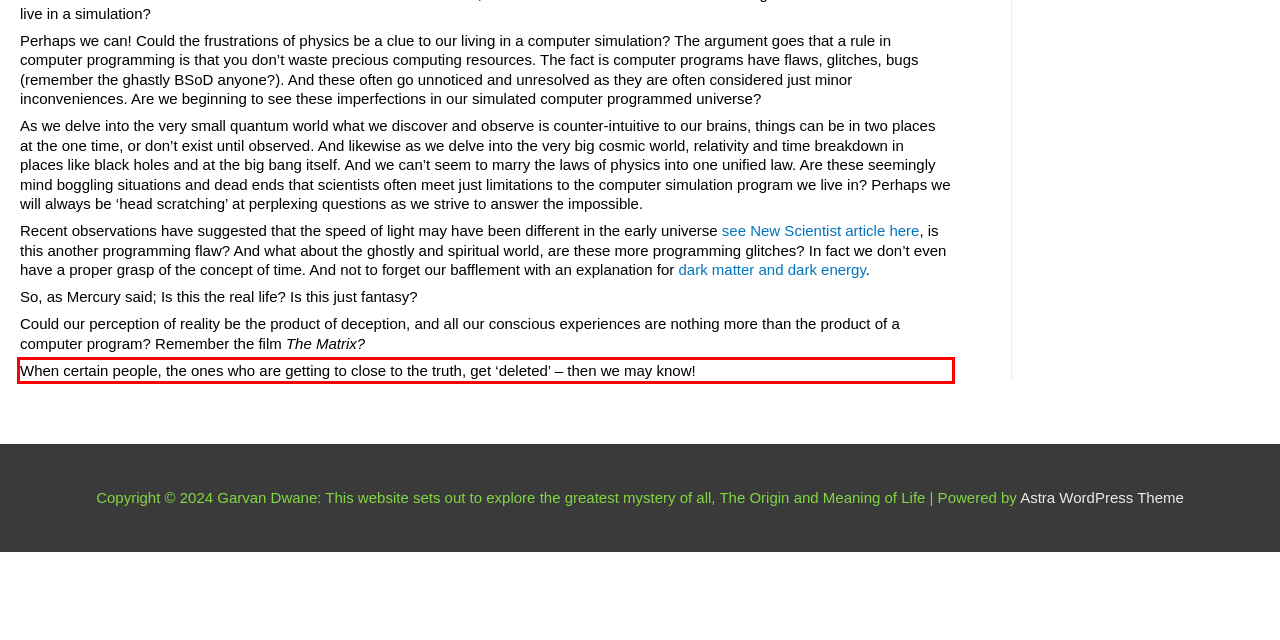Please examine the screenshot of the webpage and read the text present within the red rectangle bounding box.

When certain people, the ones who are getting to close to the truth, get ‘deleted’ – then we may know!